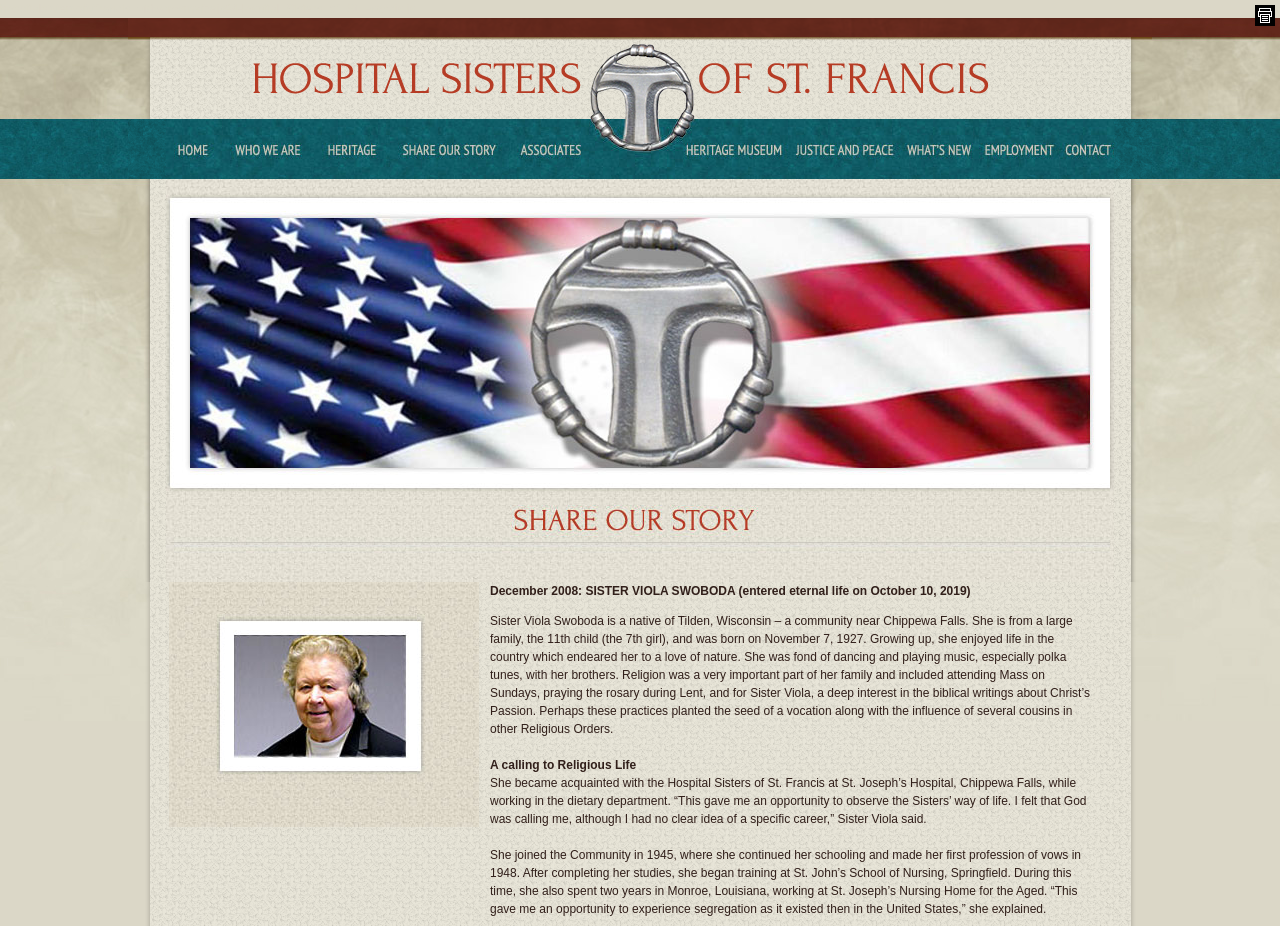Locate the bounding box coordinates of the element that needs to be clicked to carry out the instruction: "Click to print this page". The coordinates should be given as four float numbers ranging from 0 to 1, i.e., [left, top, right, bottom].

[0.98, 0.005, 0.996, 0.028]